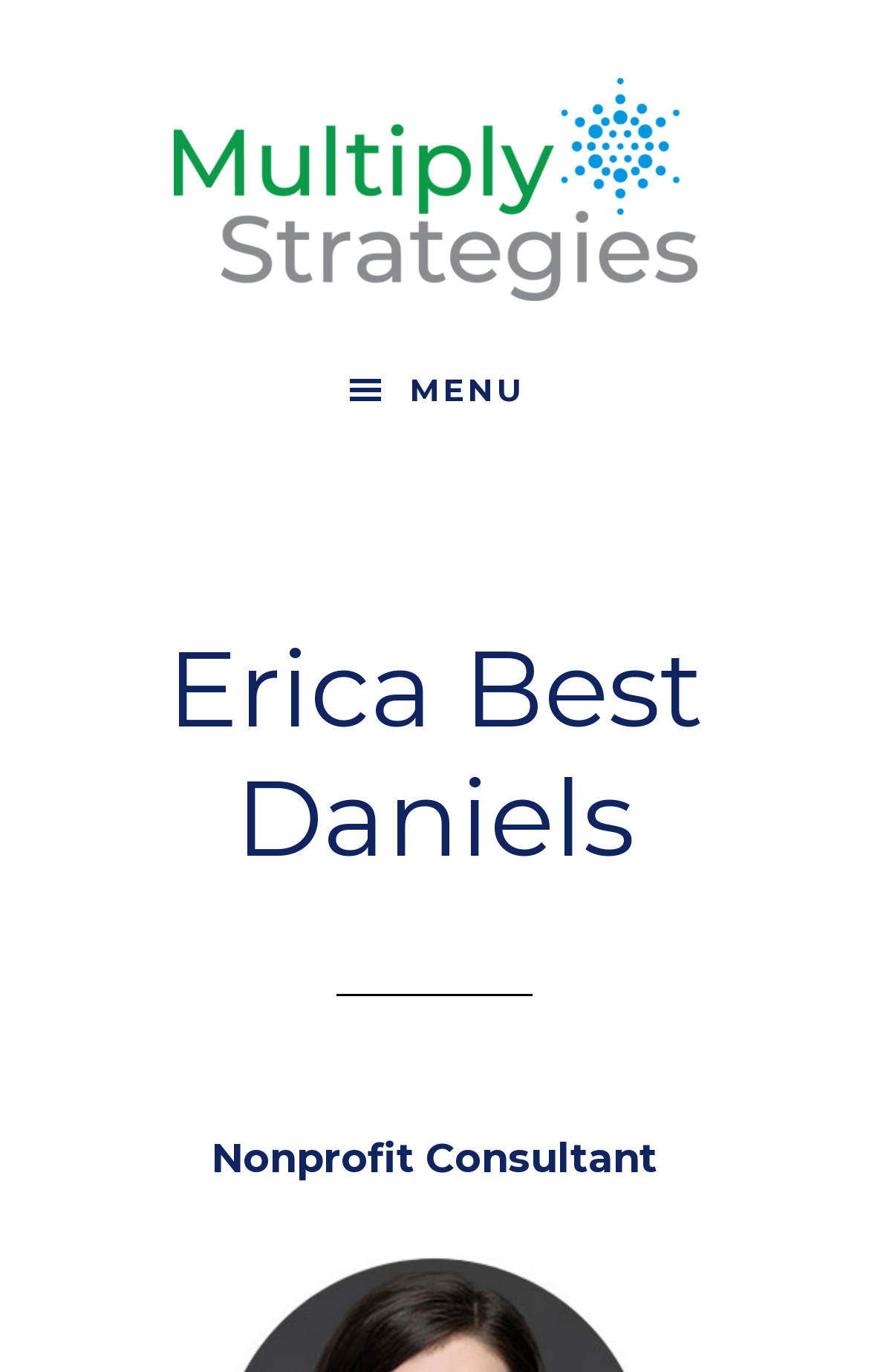Analyze and describe the webpage in a detailed narrative.

The webpage is about Erica Best Daniels, a nonprofit consultant. At the top left corner, there are two links, "Skip to main content" and "Skip to footer", which are likely navigation aids for accessibility. Below these links, a prominent link "MULTIPLY STRATEGIES" spans across the top of the page, taking up most of the width. 

To the right of the "MULTIPLY STRATEGIES" link, there is a button with a menu icon, which is not currently pressed or expanded. When expanded, the menu contains a header section with a heading that repeats the name "Erica Best Daniels". Below this heading, there is a text "Nonprofit Consultant", which likely describes Erica Best Daniels' profession.